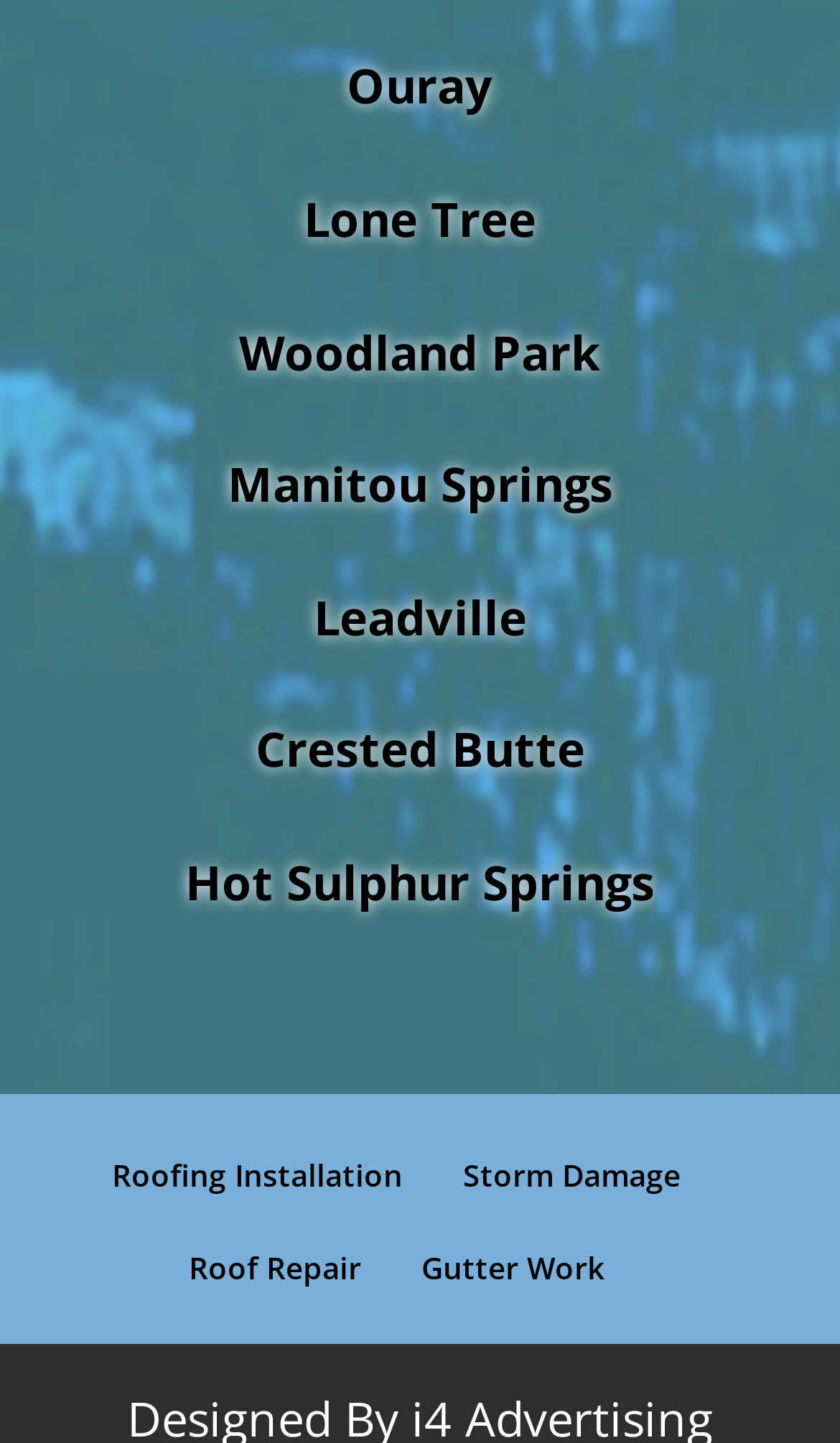Use a single word or phrase to answer the following:
What service is offered below 'Storm Damage'?

Roof Repair